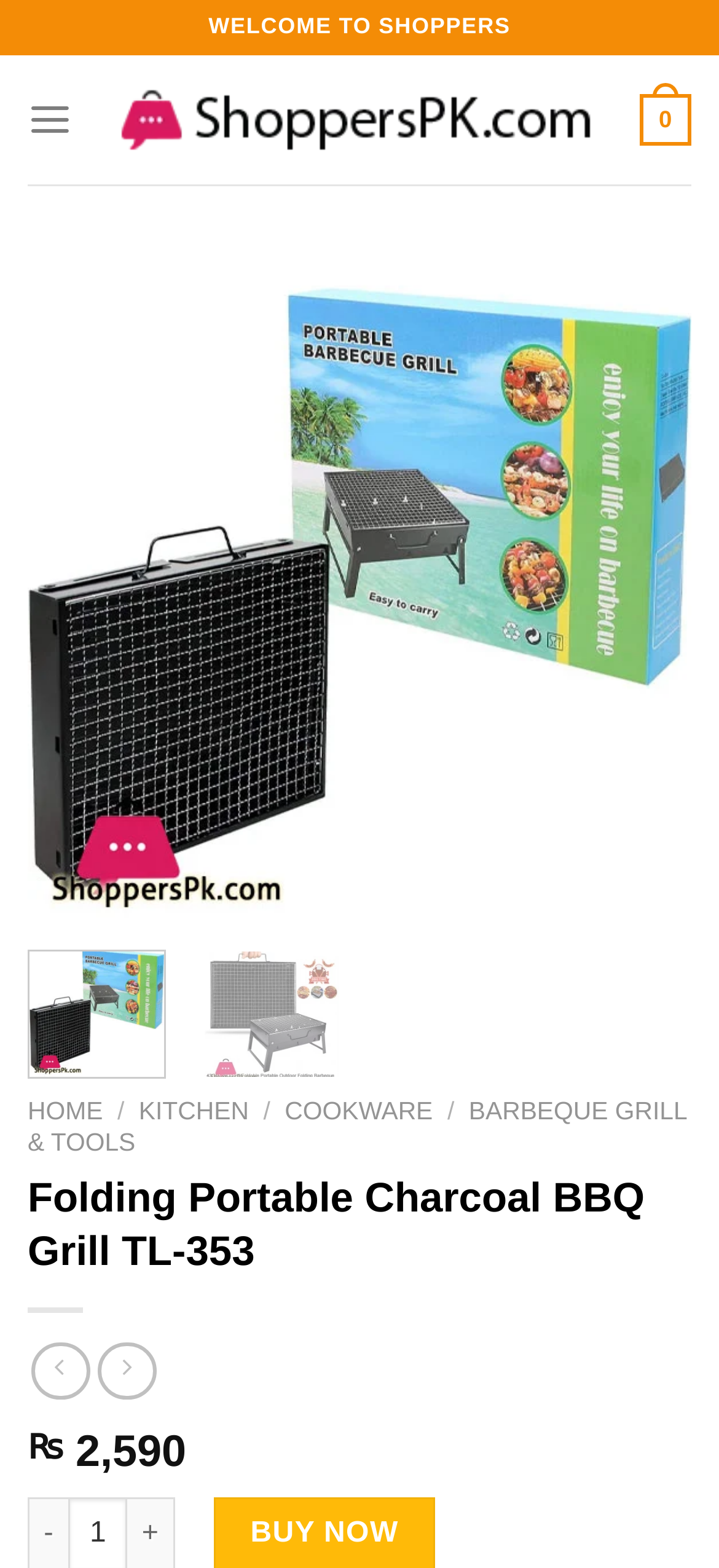What type of product is being displayed?
Provide an in-depth and detailed explanation in response to the question.

The product being displayed can be determined by looking at the image and the text on the webpage, which mentions 'Folding Portable Charcoal BBQ Grill TL-353' and has an image of the product.